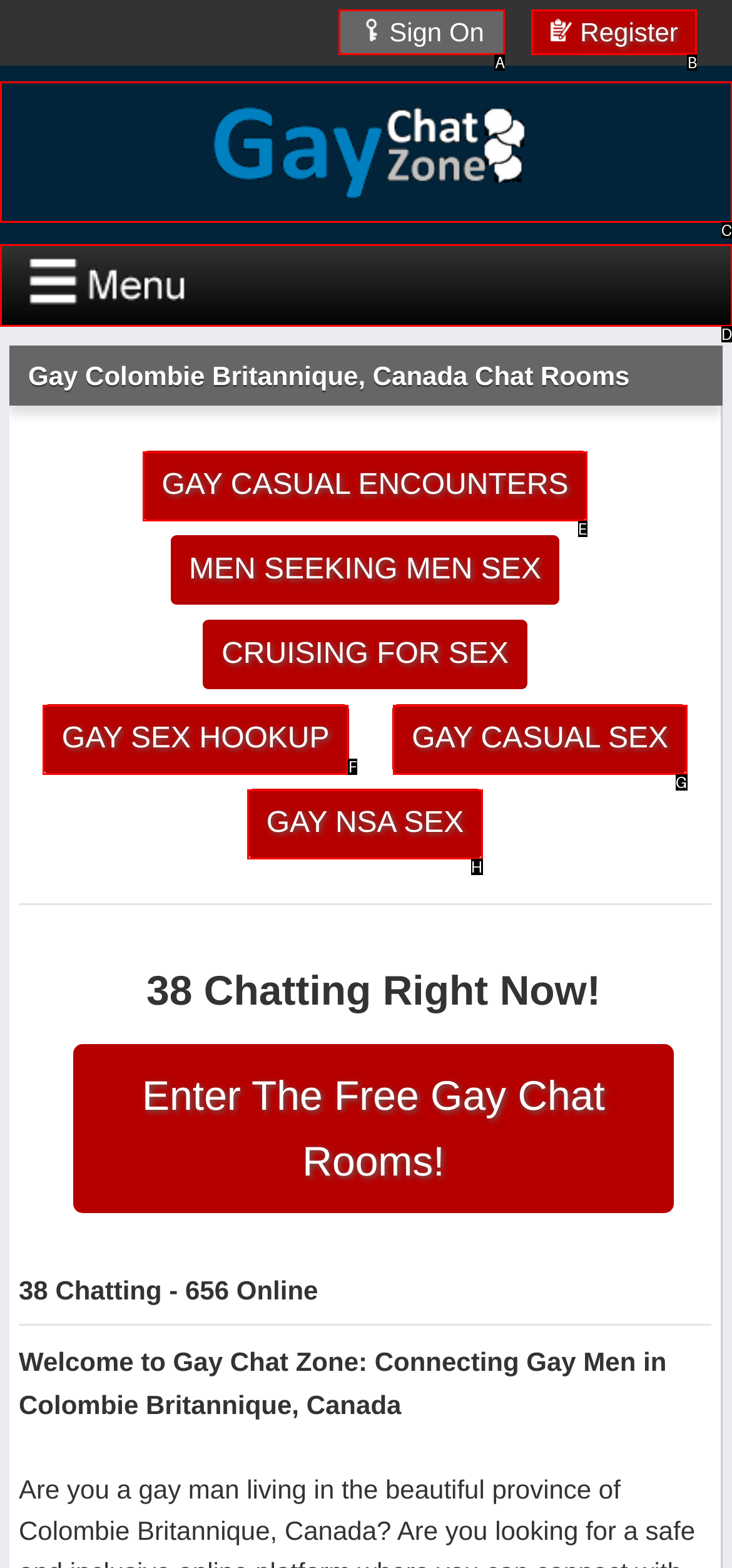To complete the task: Open the chat menu, which option should I click? Answer with the appropriate letter from the provided choices.

D